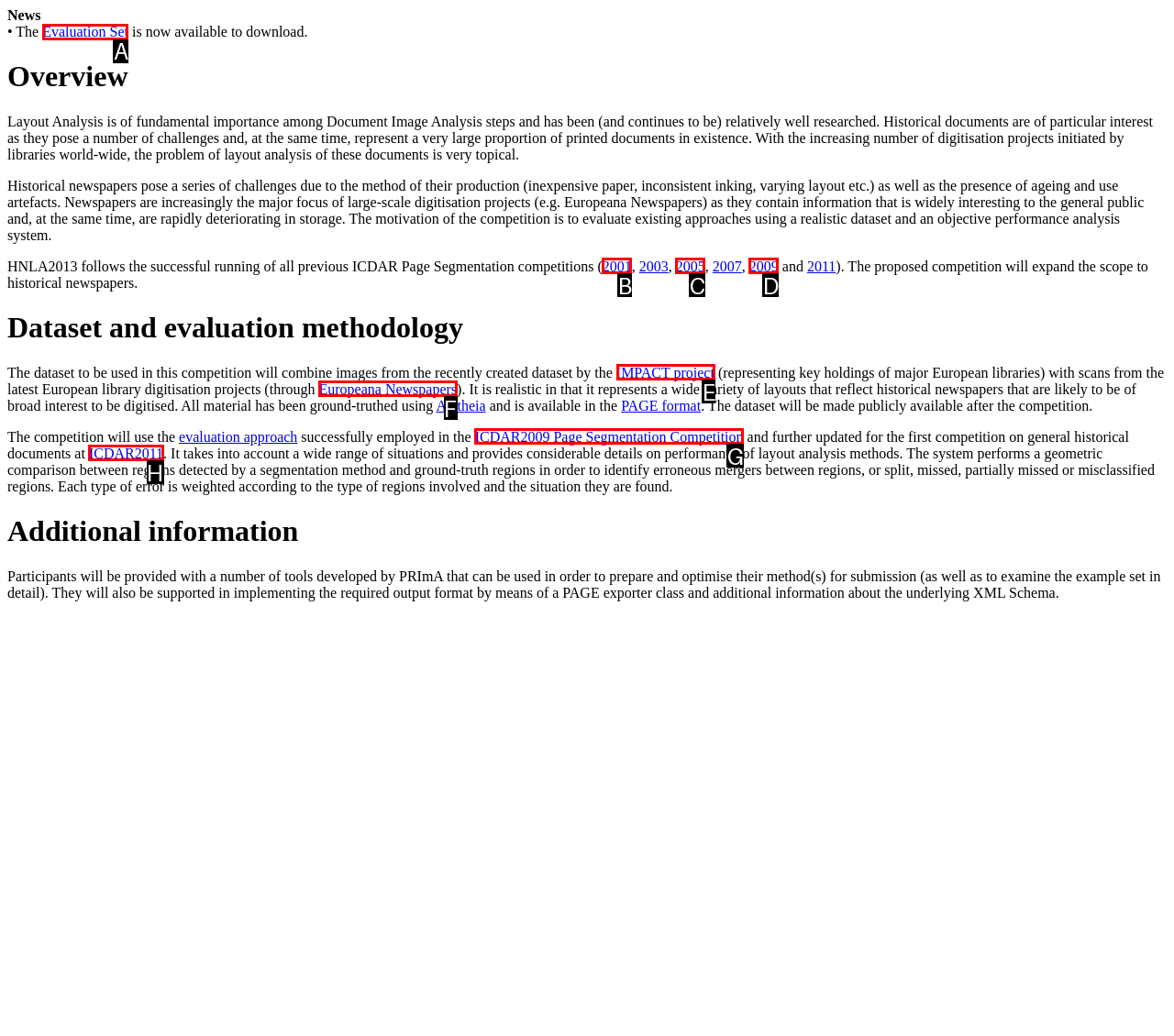Out of the given choices, which letter corresponds to the UI element required to Click on the 'LOGIN' link? Answer with the letter.

None